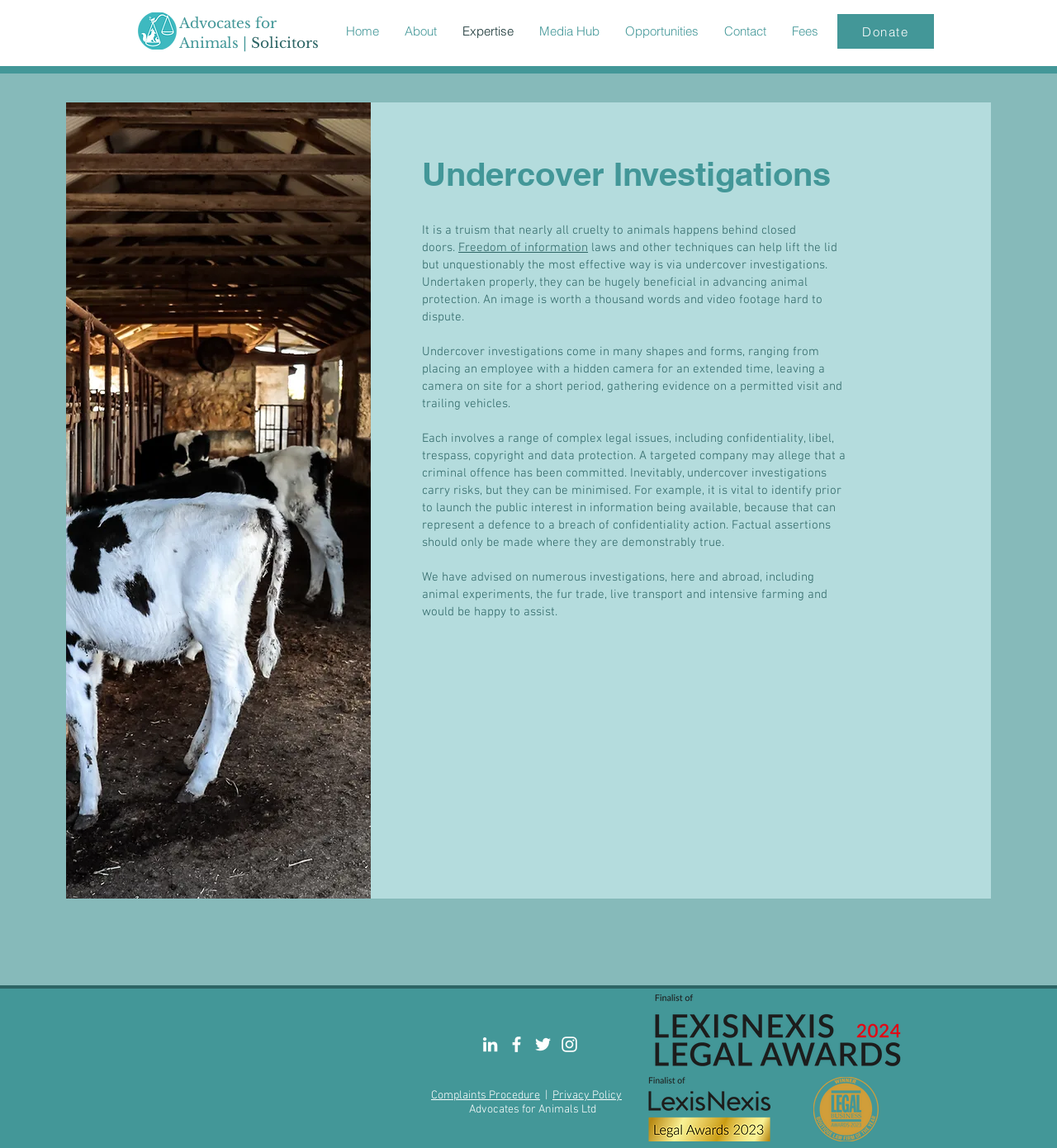Create a detailed description of the webpage's content and layout.

This webpage is about undercover investigations for animal protection, provided by Advocates for Animals, a solicitor firm. At the top left, there is a logo image, and next to it, a heading that reads "Advocates for Animals | Solicitors". Below this, there is a navigation menu with links to different sections of the website, including "Home", "About", "Expertise", "Media Hub", "Opportunities", "Contact", and "Fees". 

On the top right, there is a "Donate" link. The main content of the page starts below the navigation menu, with a large image of a cowshed. Above this image, there is a heading that reads "Undercover Investigations". 

Below the heading, there are several paragraphs of text that explain the importance and complexity of undercover investigations for animal protection. The text discusses how these investigations can be beneficial in advancing animal protection, but also involve legal issues such as confidentiality, libel, and trespass. 

There are also links to related topics, such as "Freedom of information". The text continues to explain the risks involved in undercover investigations and how they can be minimized. The firm claims to have advised on numerous investigations and offers its assistance.

At the bottom of the page, there is a section with social media links, including LinkedIn, Facebook, Twitter, and Instagram. There are also several logos and images, including the LNLA logo and the LLA2023 logo. Finally, there are links to the "Complaints Procedure" and "Privacy Policy", as well as a copyright notice that reads "Advocates for Animals Ltd".